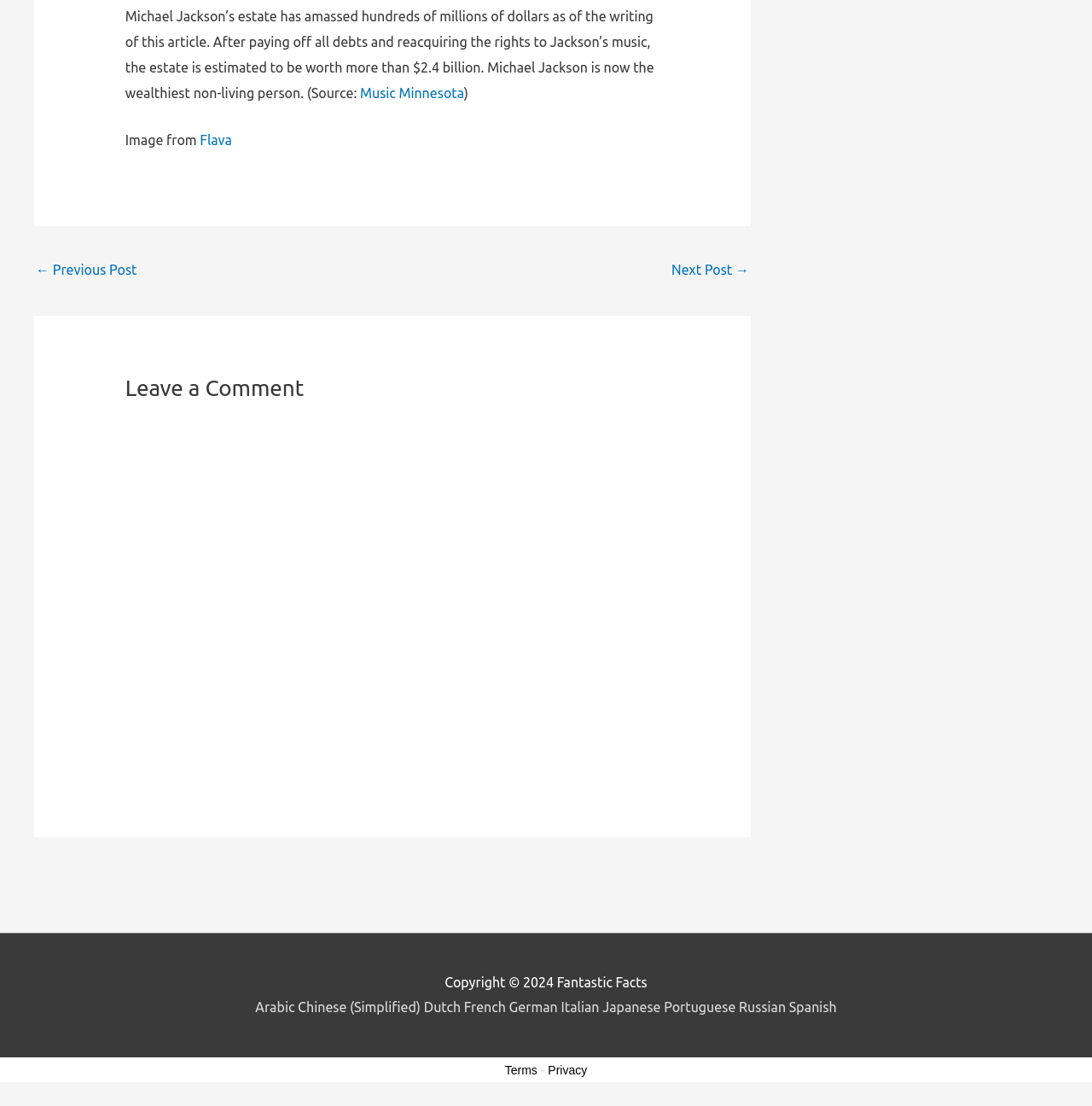How many language options are available on the webpage?
Analyze the image and deliver a detailed answer to the question.

The webpage provides 11 language options, which can be found at the bottom of the page. These options include Arabic, Chinese (Simplified), Dutch, French, German, Italian, Japanese, Portuguese, Russian, and Spanish.